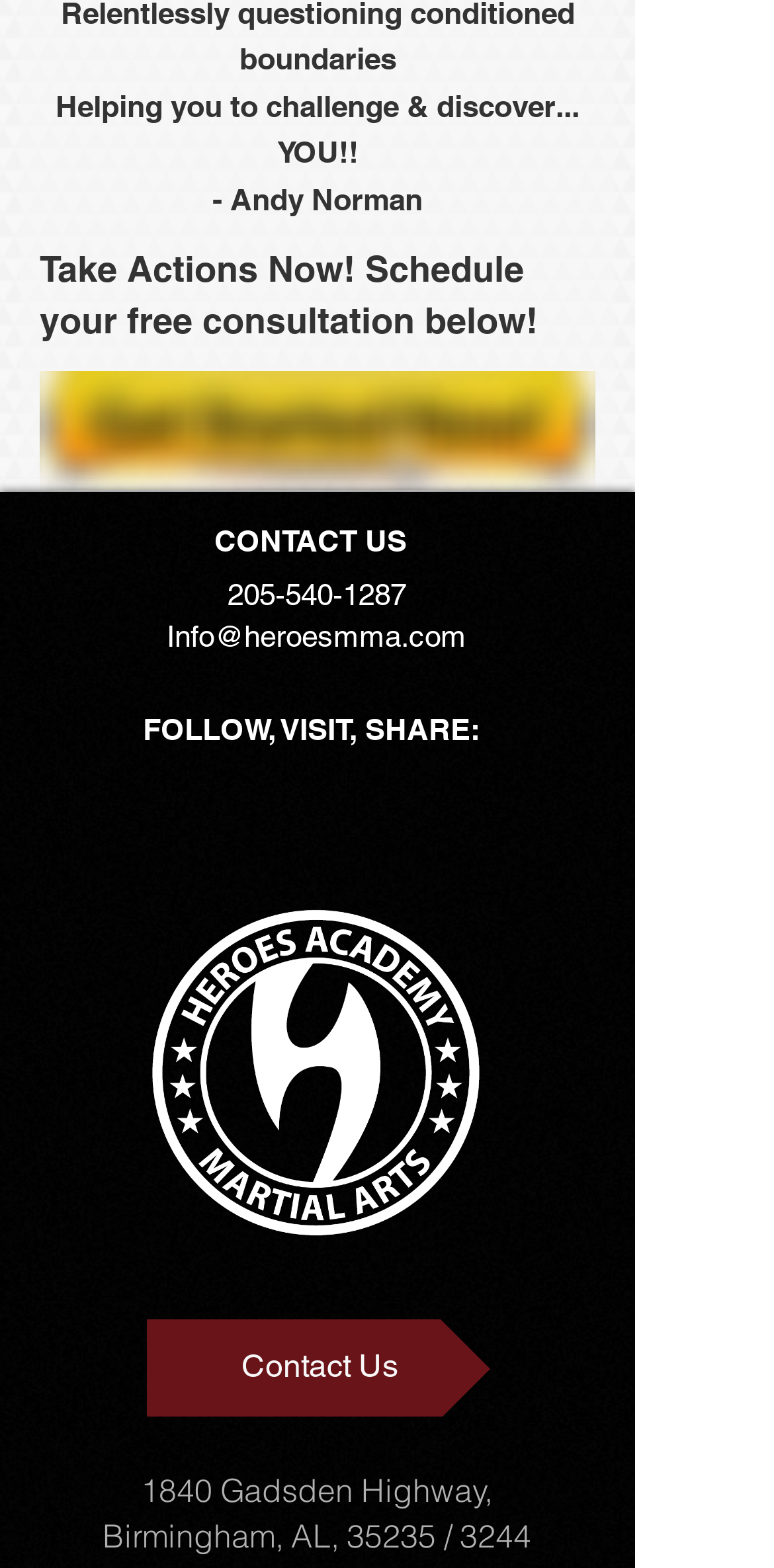Using the format (top-left x, top-left y, bottom-right x, bottom-right y), provide the bounding box coordinates for the described UI element. All values should be floating point numbers between 0 and 1: Contact Us

[0.19, 0.841, 0.636, 0.903]